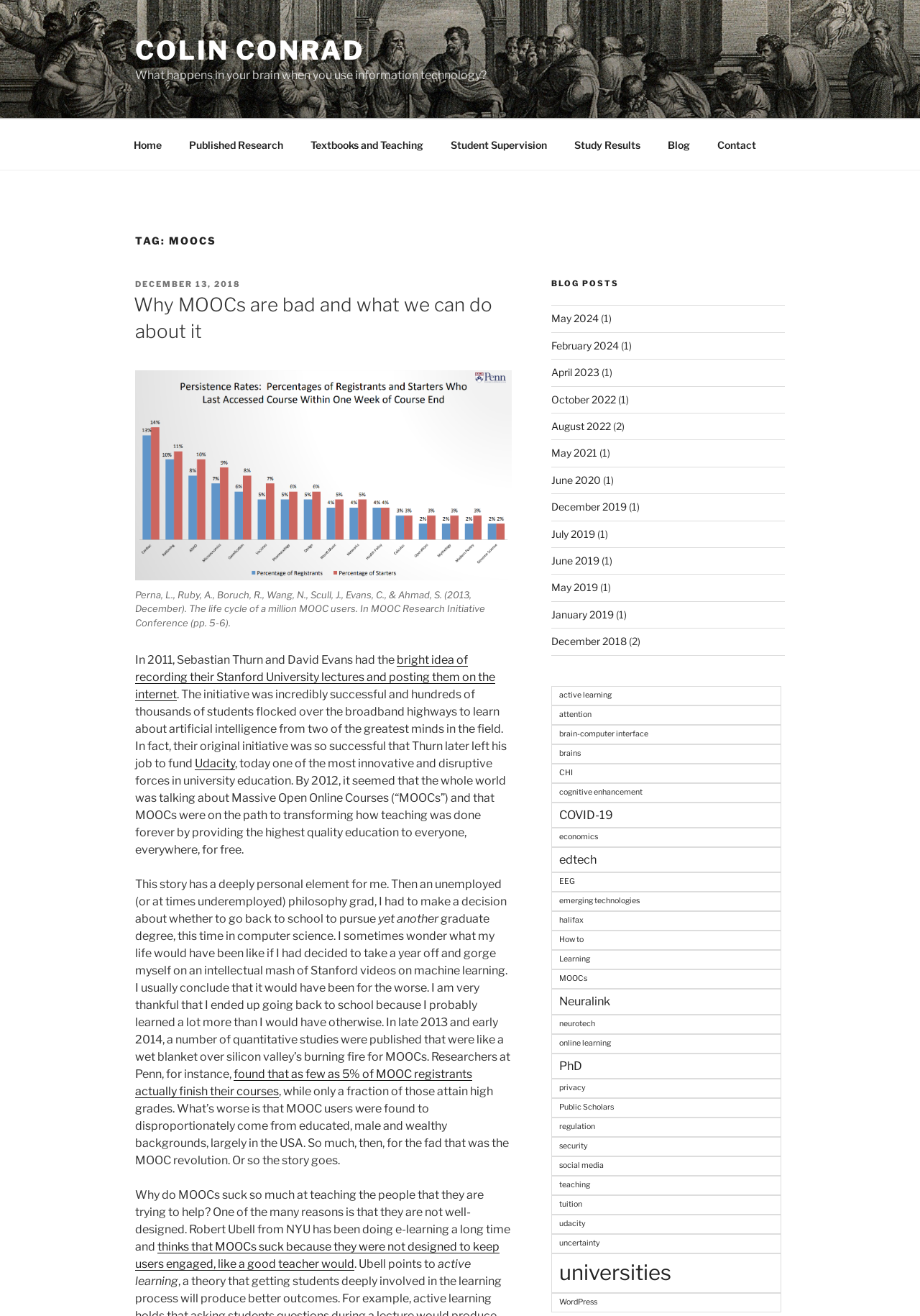Please identify the bounding box coordinates of the element's region that needs to be clicked to fulfill the following instruction: "Click on the 'Home' link". The bounding box coordinates should consist of four float numbers between 0 and 1, i.e., [left, top, right, bottom].

[0.131, 0.096, 0.189, 0.123]